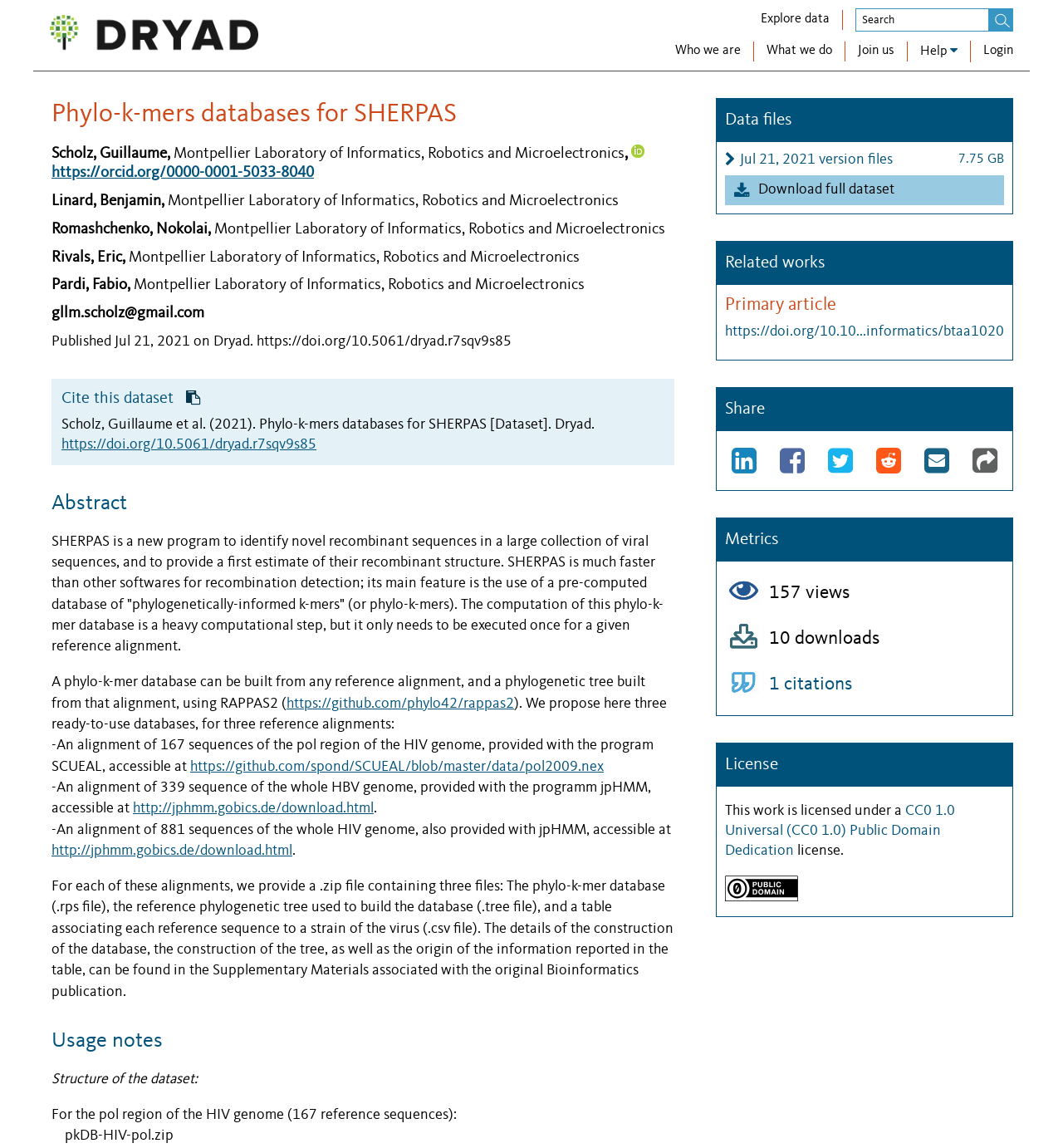Determine the bounding box coordinates for the clickable element required to fulfill the instruction: "Login". Provide the coordinates as four float numbers between 0 and 1, i.e., [left, top, right, bottom].

[0.925, 0.036, 0.953, 0.053]